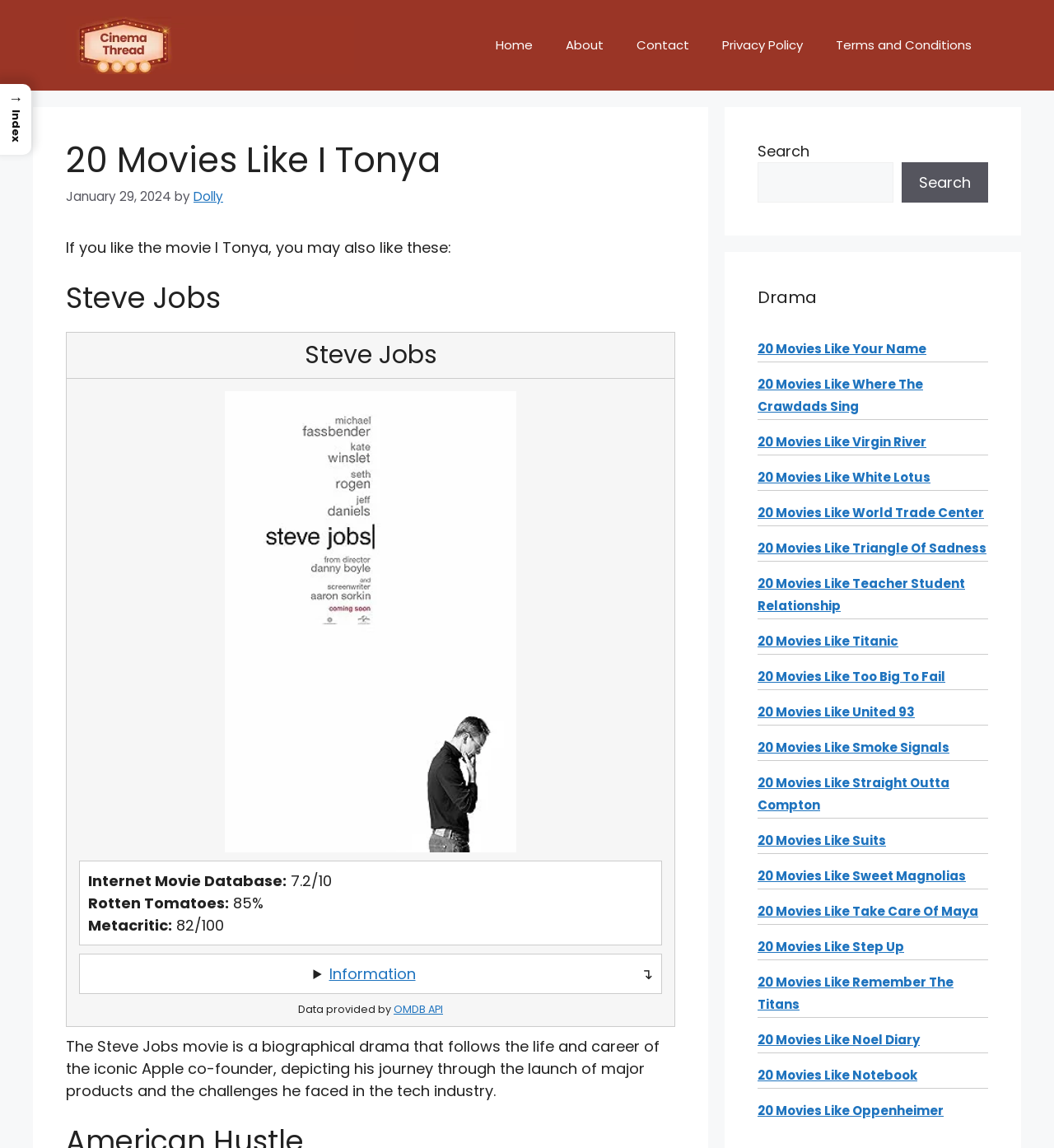Locate the bounding box coordinates of the element to click to perform the following action: 'Click on the link to 20 Movies Like Your Name'. The coordinates should be given as four float values between 0 and 1, in the form of [left, top, right, bottom].

[0.719, 0.296, 0.879, 0.311]